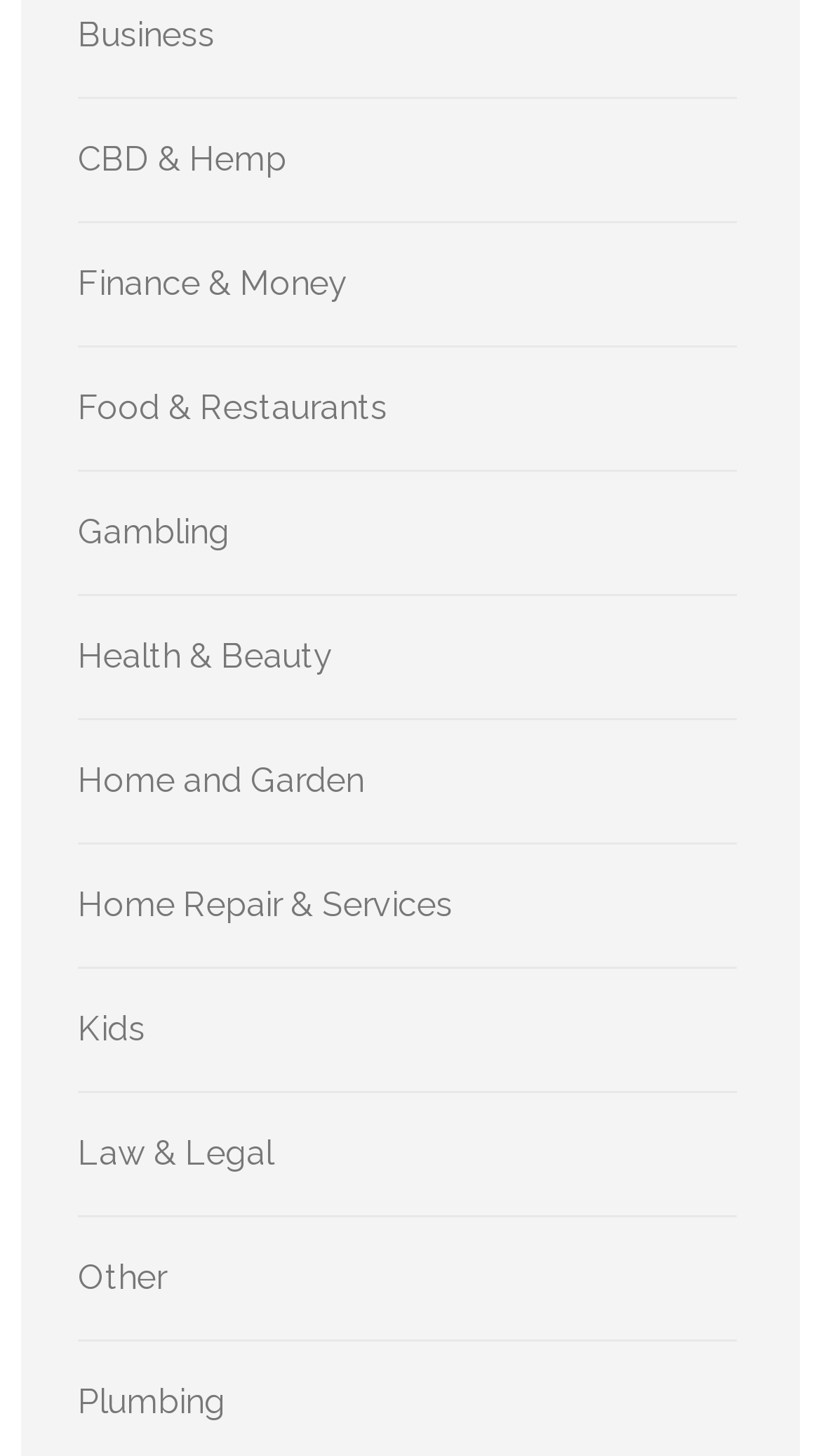Identify the bounding box coordinates of the element that should be clicked to fulfill this task: "Click on Fashion". The coordinates should be provided as four float numbers between 0 and 1, i.e., [left, top, right, bottom].

None